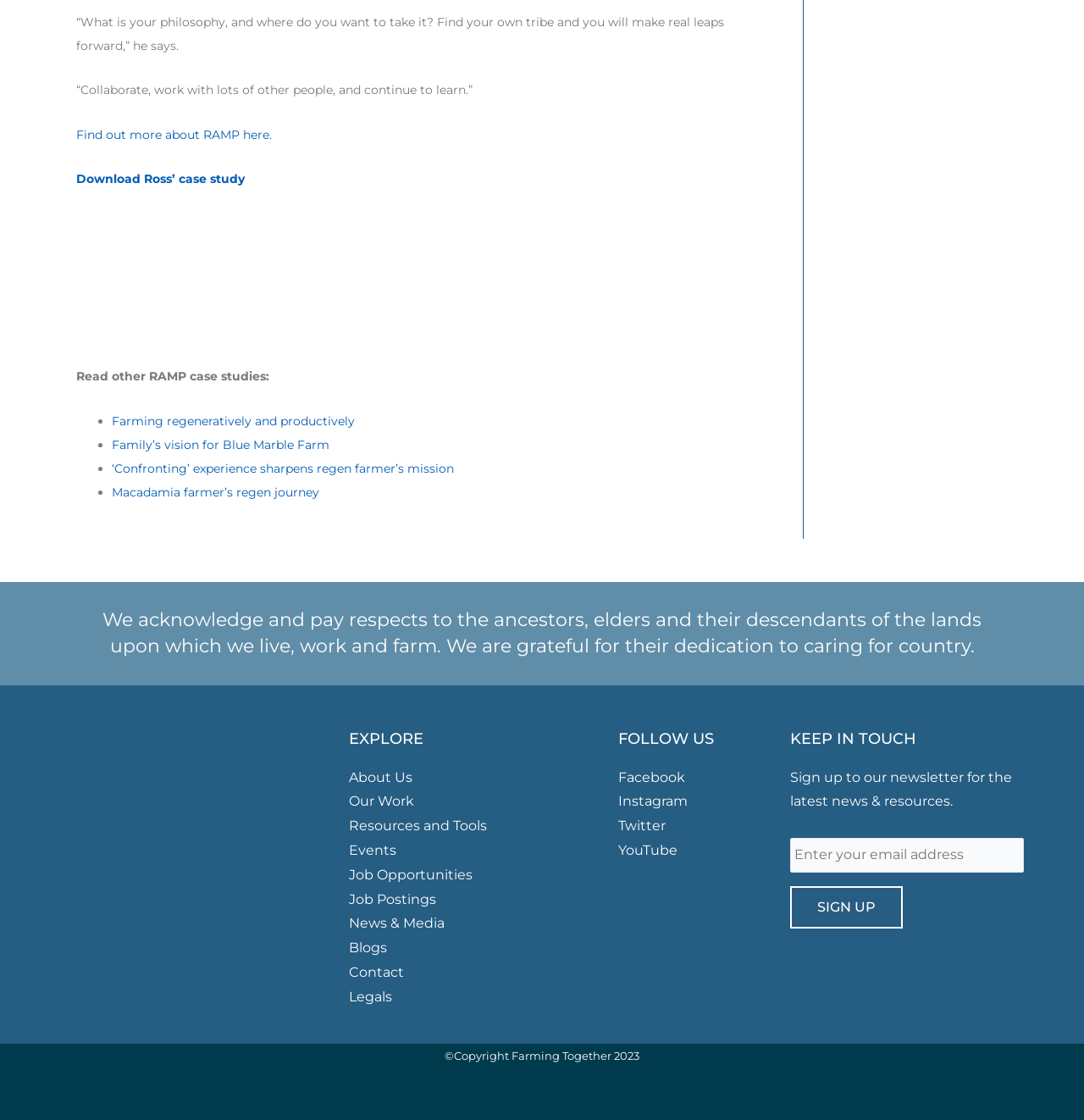Please provide a one-word or phrase answer to the question: 
What is the purpose of the RAMP program?

To help farmers